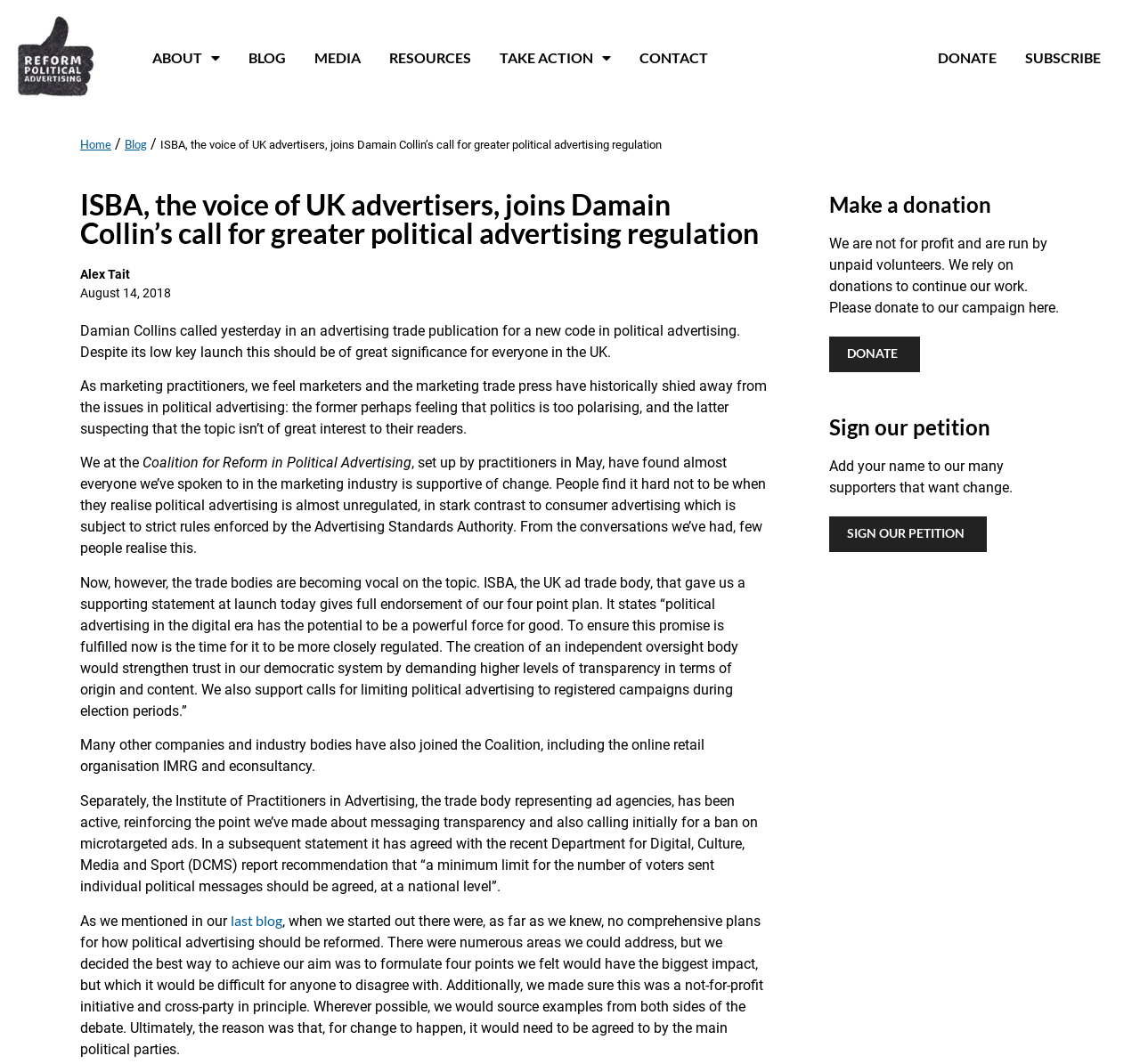Provide the bounding box coordinates for the UI element that is described as: "Resources".

[0.342, 0.035, 0.414, 0.073]